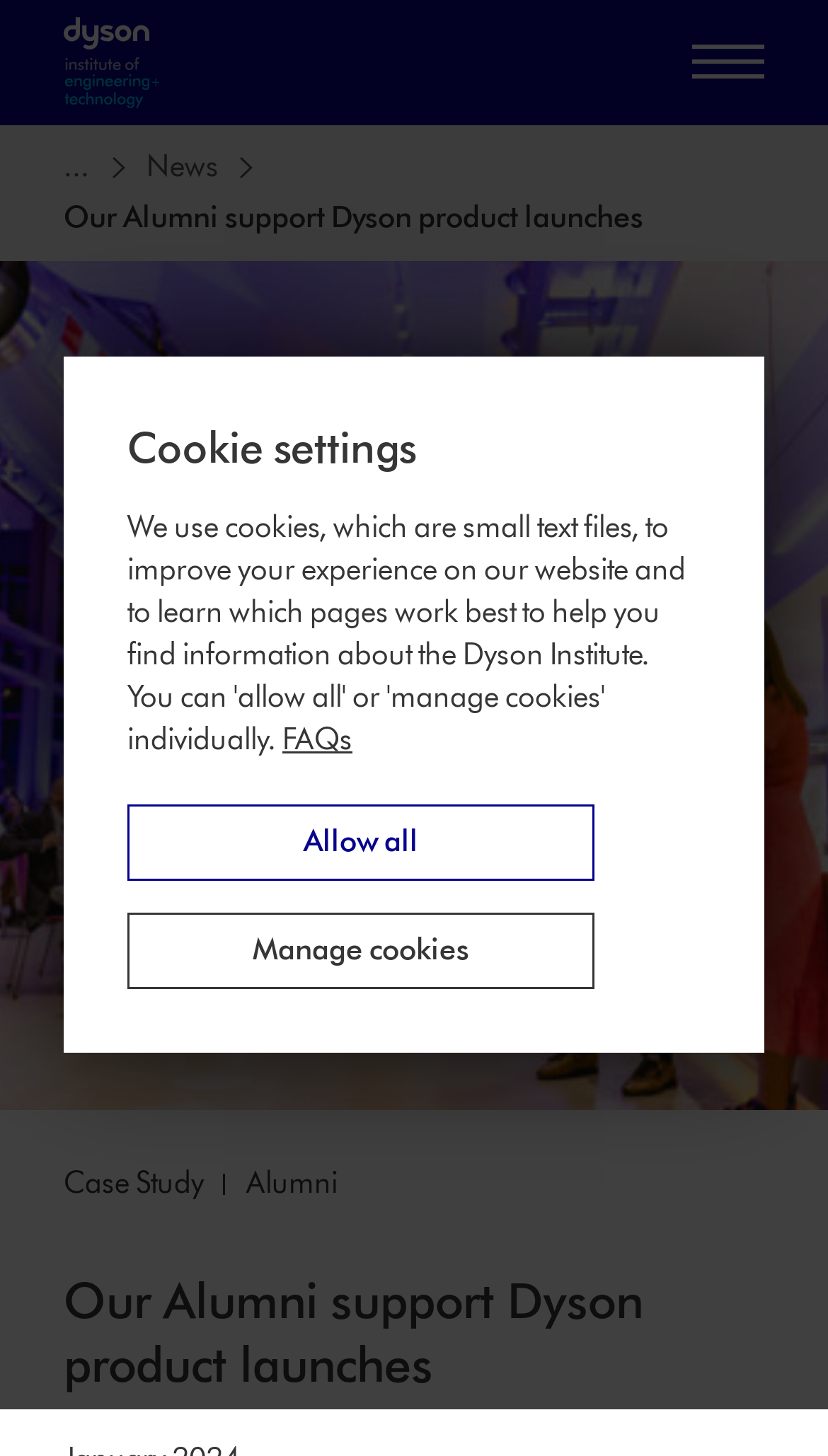Identify the coordinates of the bounding box for the element described below: "All info 2024". Return the coordinates as four float numbers between 0 and 1: [left, top, right, bottom].

None